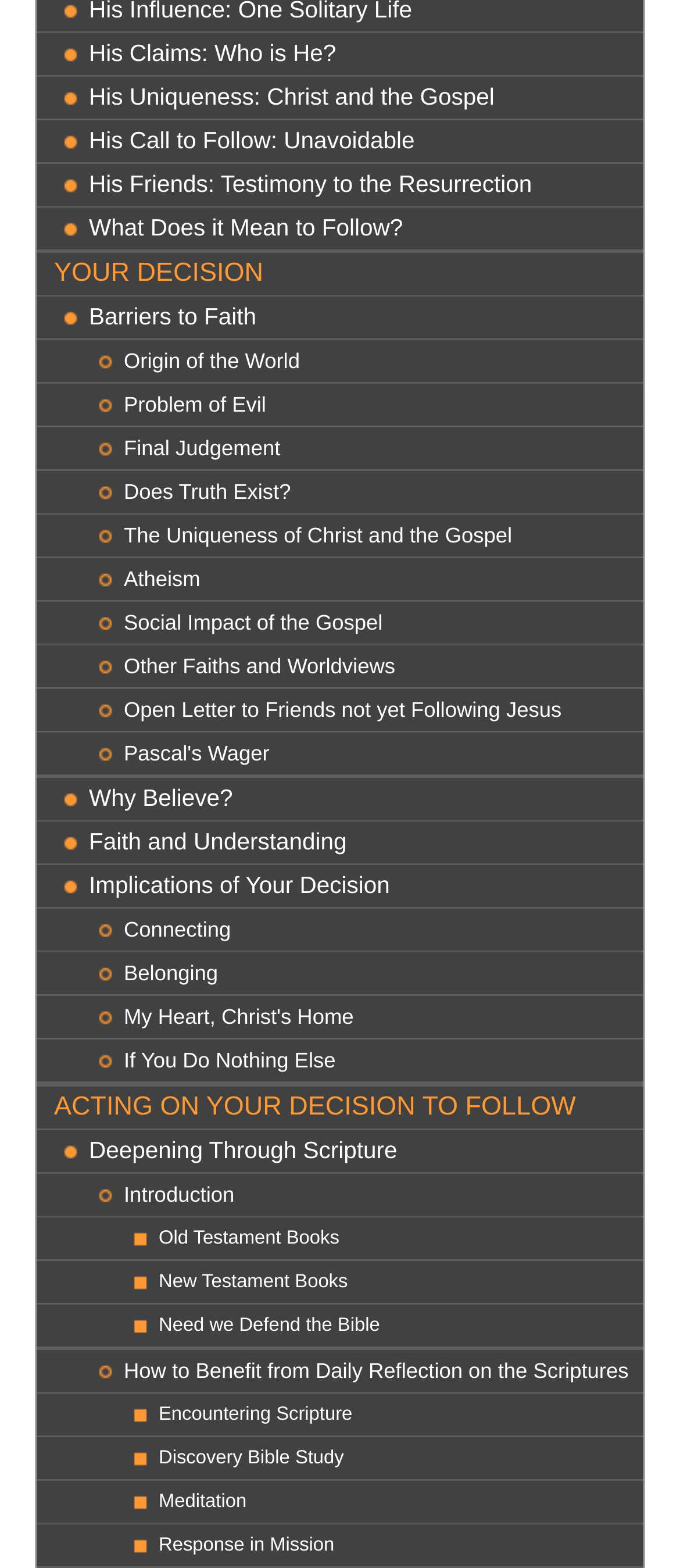Please provide a brief answer to the following inquiry using a single word or phrase:
How many links are related to the Bible on the webpage?

5